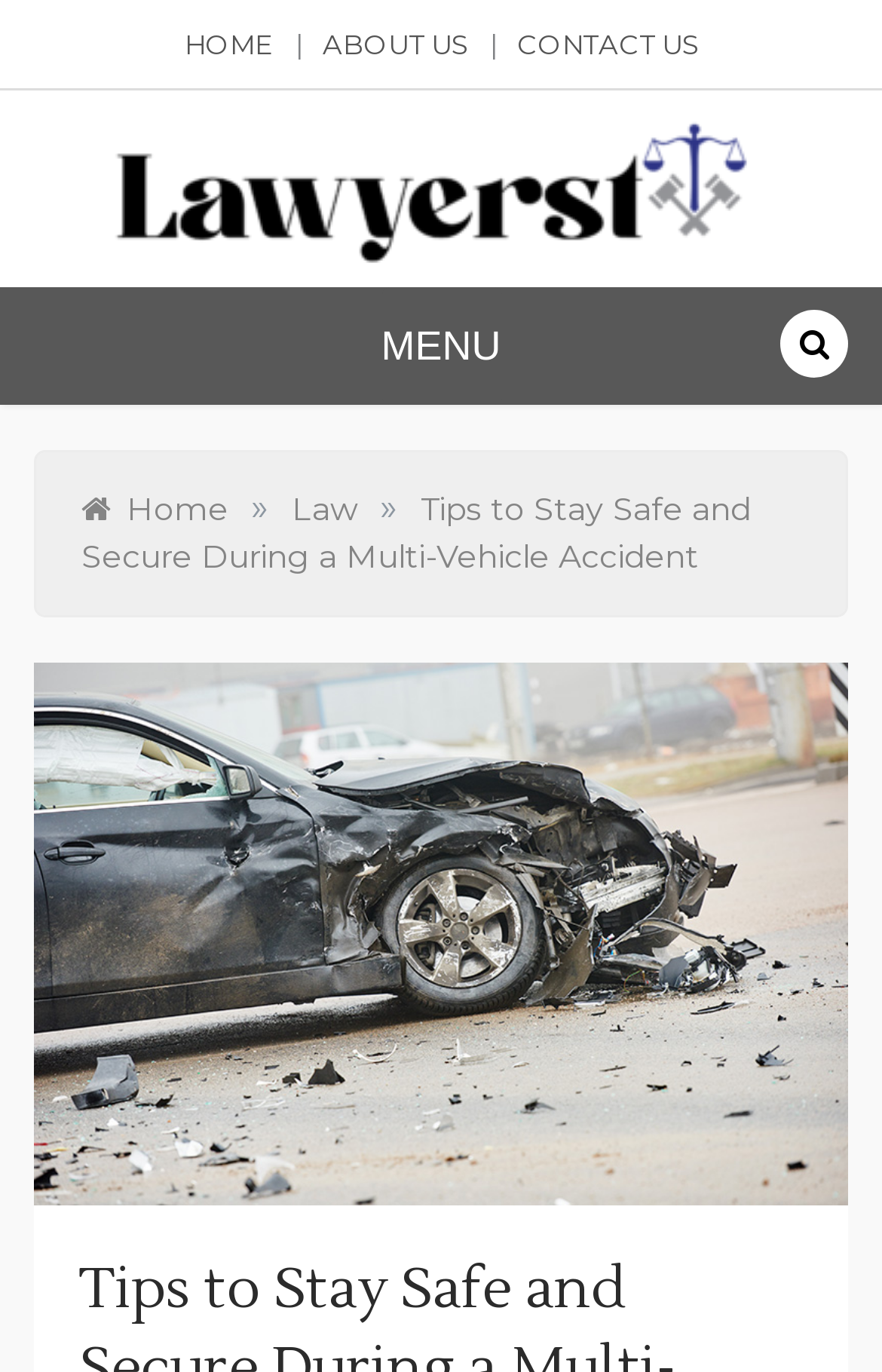Detail the various sections and features present on the webpage.

The webpage appears to be a law blog, specifically focused on providing tips and advice related to multi-vehicle accidents. At the top left of the page, there is a navigation menu with links to "HOME", "ABOUT US", and "CONTACT US". Next to these links, there is a logo image and a heading with the text "Lawyerst". 

Below the navigation menu, there is a prominent link to "Lawyerst" and a static text element with the label "Law Blog". On the right side of the page, there is a button labeled "MENU" and another button with an icon represented by "\uf002". 

The main content of the page is organized under a breadcrumbs navigation section, which displays the current page's location within the website's hierarchy. The breadcrumbs section shows the path from "Home" to "Law" to the current page, "Tips to Stay Safe and Secure During a Multi-Vehicle Accident". 

Below the breadcrumbs section, there is a large figure or image that occupies most of the page's width, spanning from the left edge to the right edge. The image's top edge is roughly aligned with the bottom edge of the breadcrumbs section, and its bottom edge reaches almost to the bottom of the page.